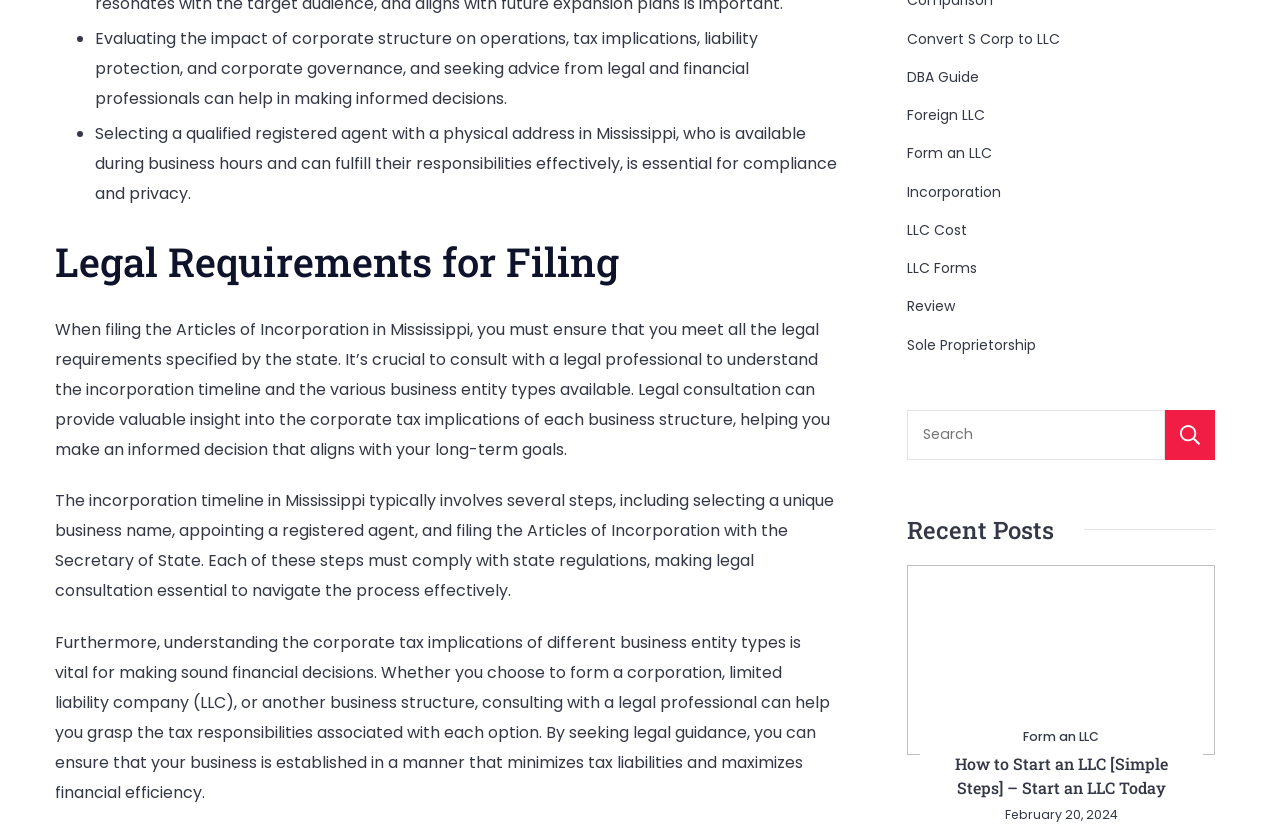What is the purpose of selecting a qualified registered agent? Please answer the question using a single word or phrase based on the image.

compliance and privacy